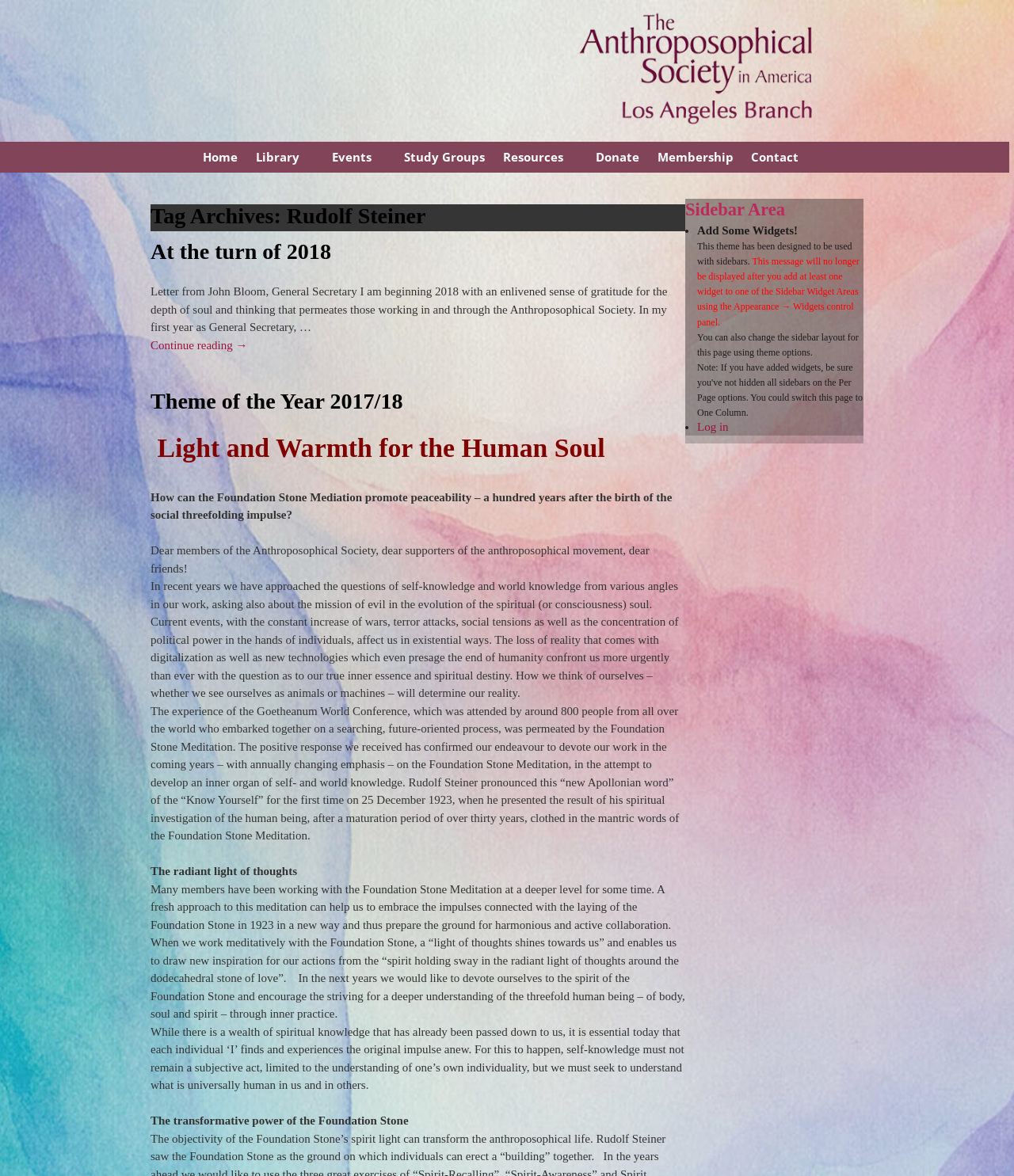Determine the bounding box coordinates for the UI element matching this description: "Continue reading →".

[0.148, 0.286, 0.676, 0.301]